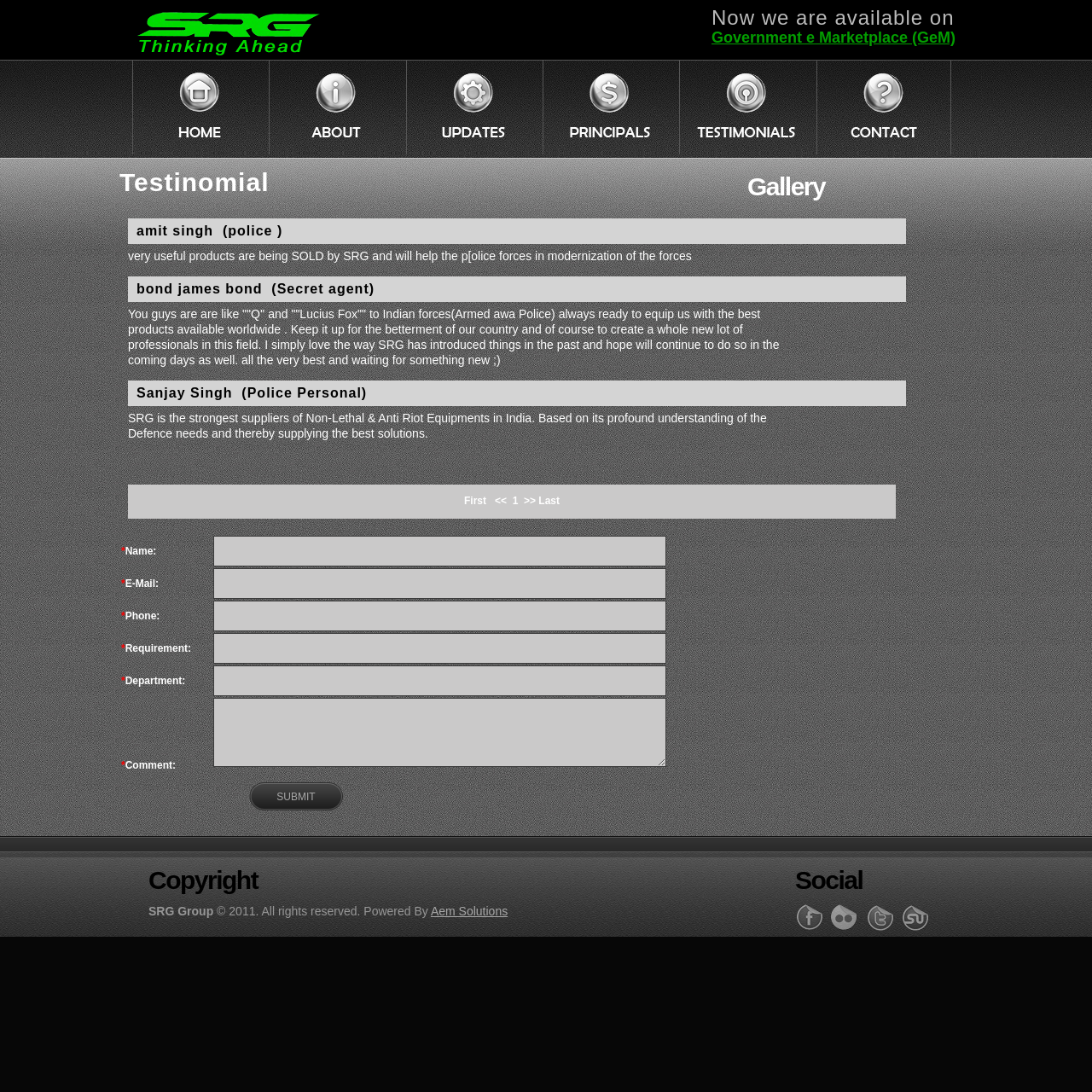Find the bounding box of the element with the following description: "Government e Marketplace (GeM)". The coordinates must be four float numbers between 0 and 1, formatted as [left, top, right, bottom].

[0.652, 0.027, 0.875, 0.042]